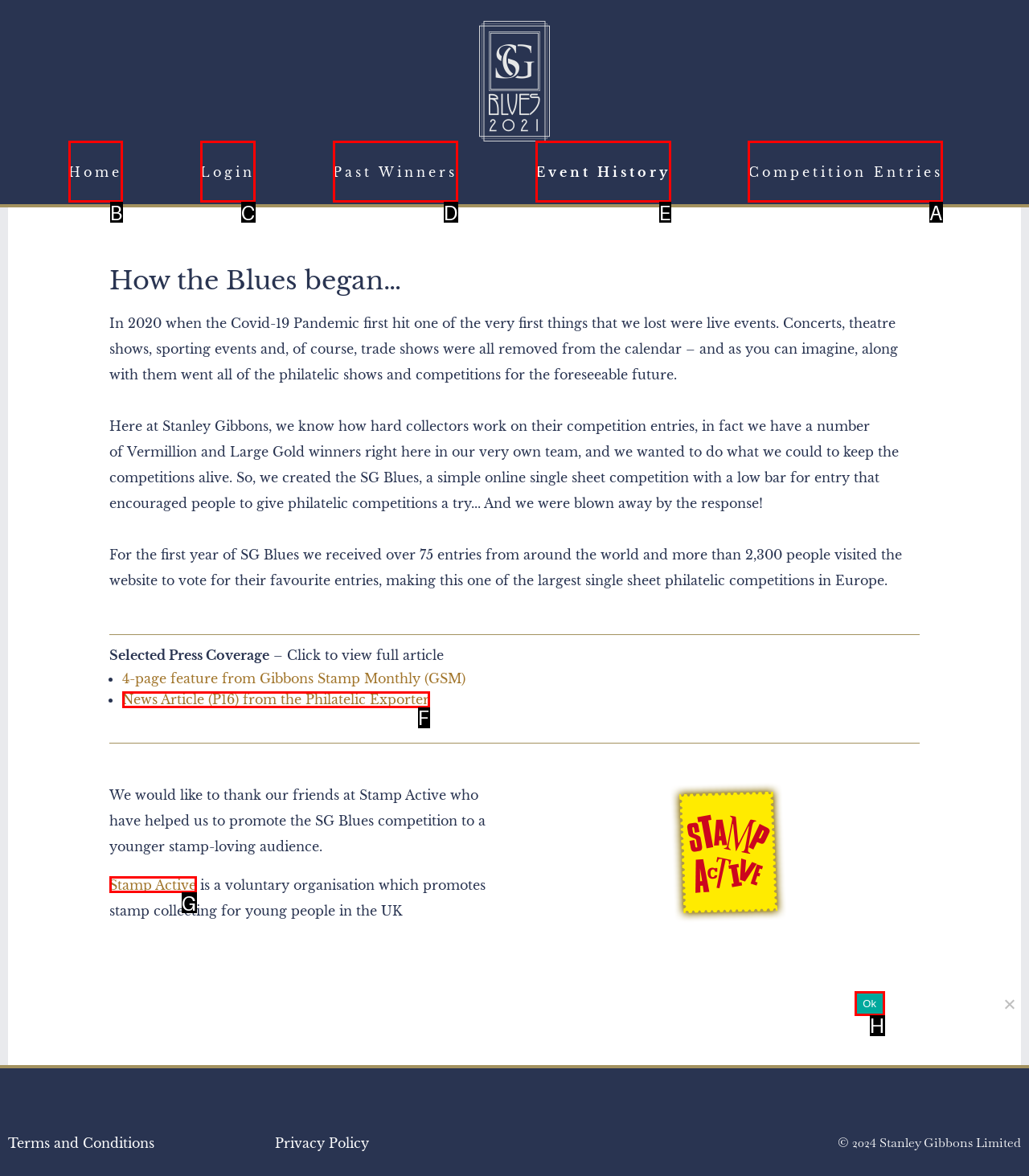Out of the given choices, which letter corresponds to the UI element required to Click the Competition Entries link? Answer with the letter.

A